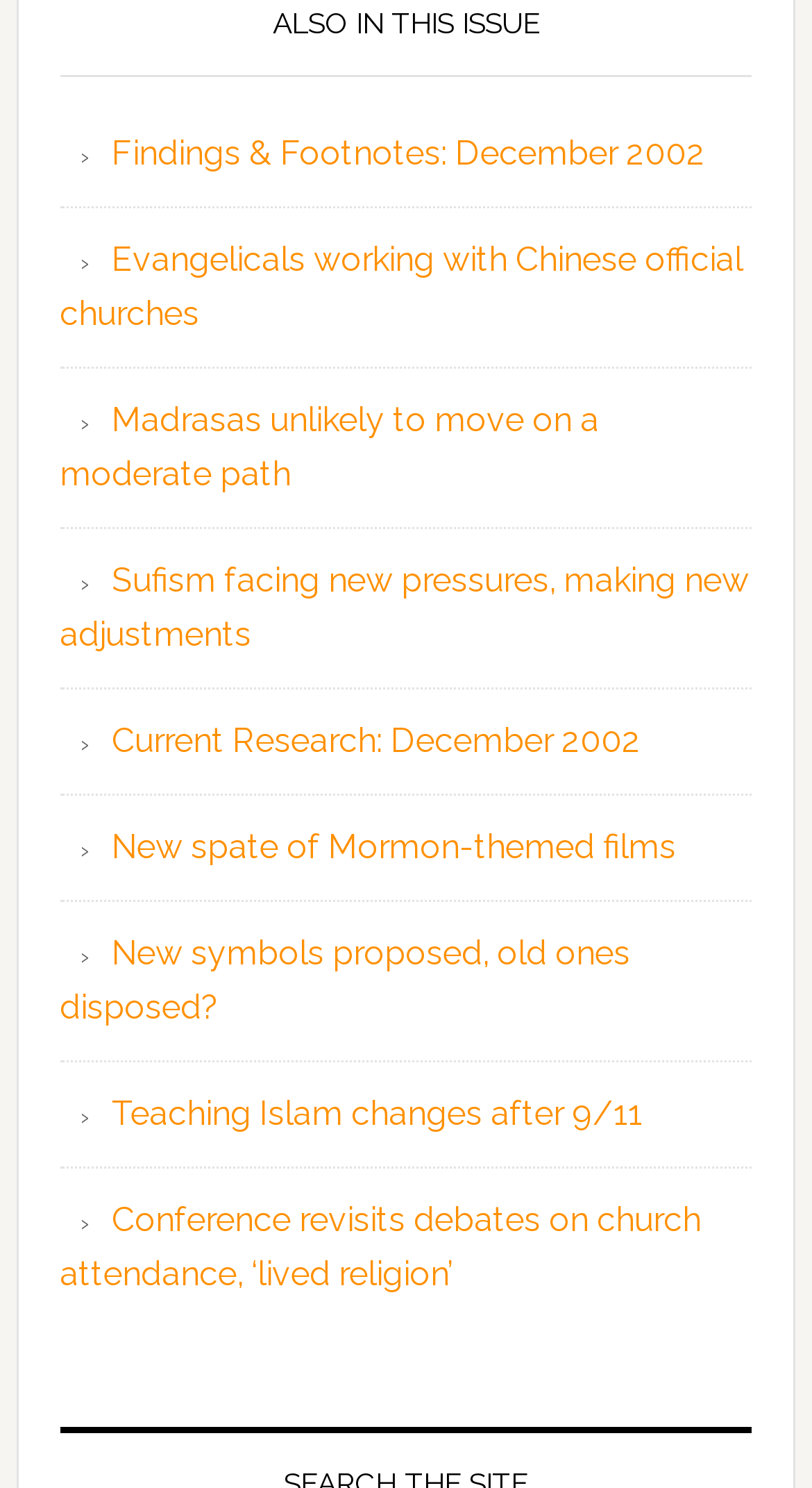Please identify the bounding box coordinates of the area that needs to be clicked to follow this instruction: "Learn about new spate of Mormon-themed films".

[0.138, 0.555, 0.833, 0.582]